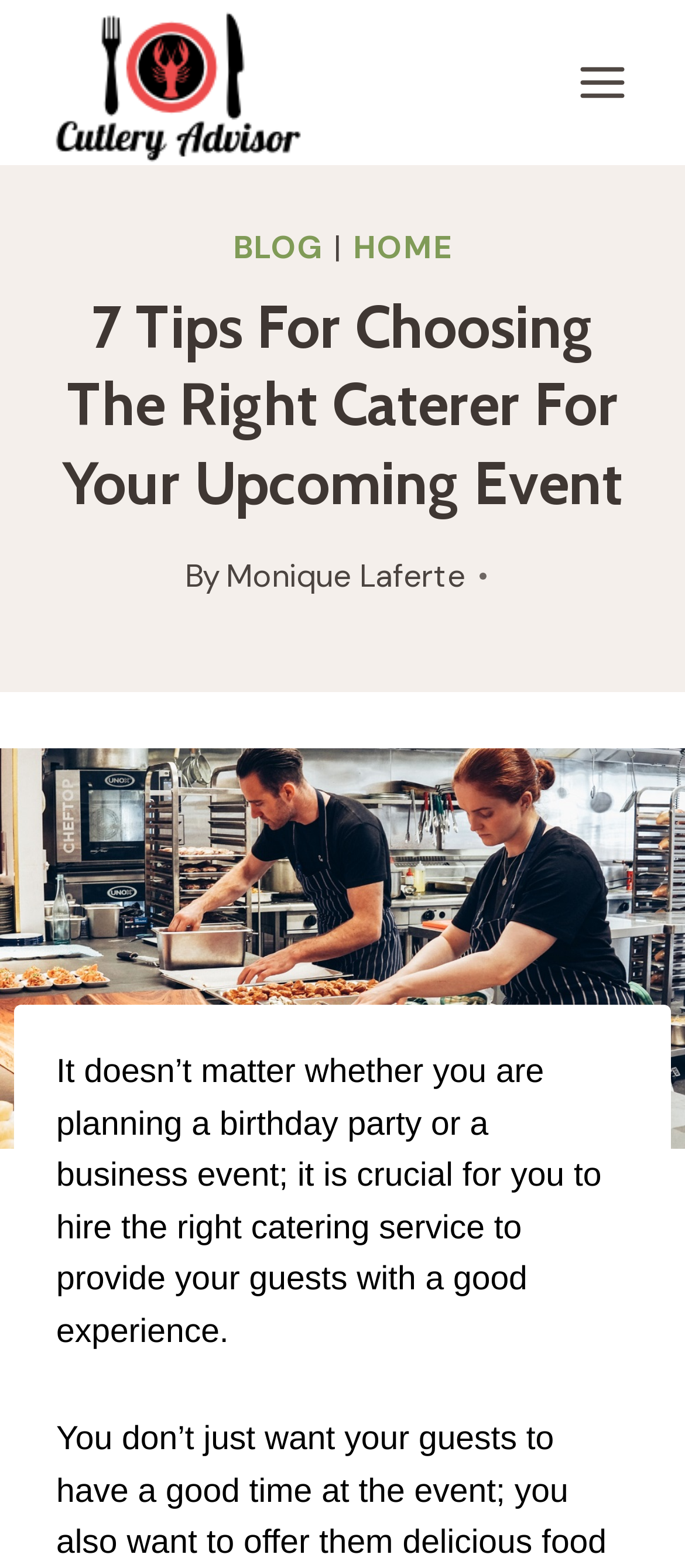What is the author of the article?
Look at the image and answer the question with a single word or phrase.

Monique Laferte